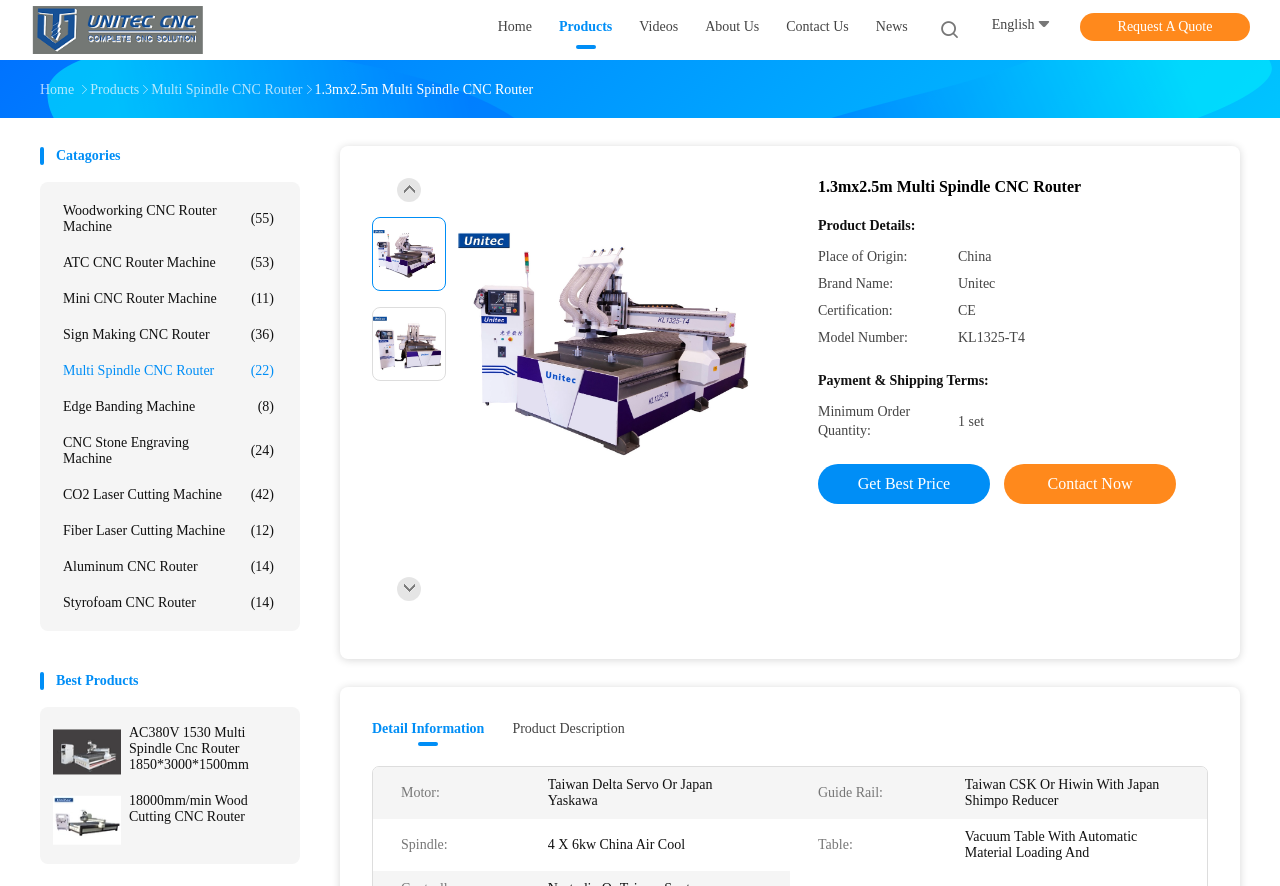Specify the bounding box coordinates of the element's area that should be clicked to execute the given instruction: "Click on the 'Get Best Price' button". The coordinates should be four float numbers between 0 and 1, i.e., [left, top, right, bottom].

[0.639, 0.524, 0.773, 0.569]